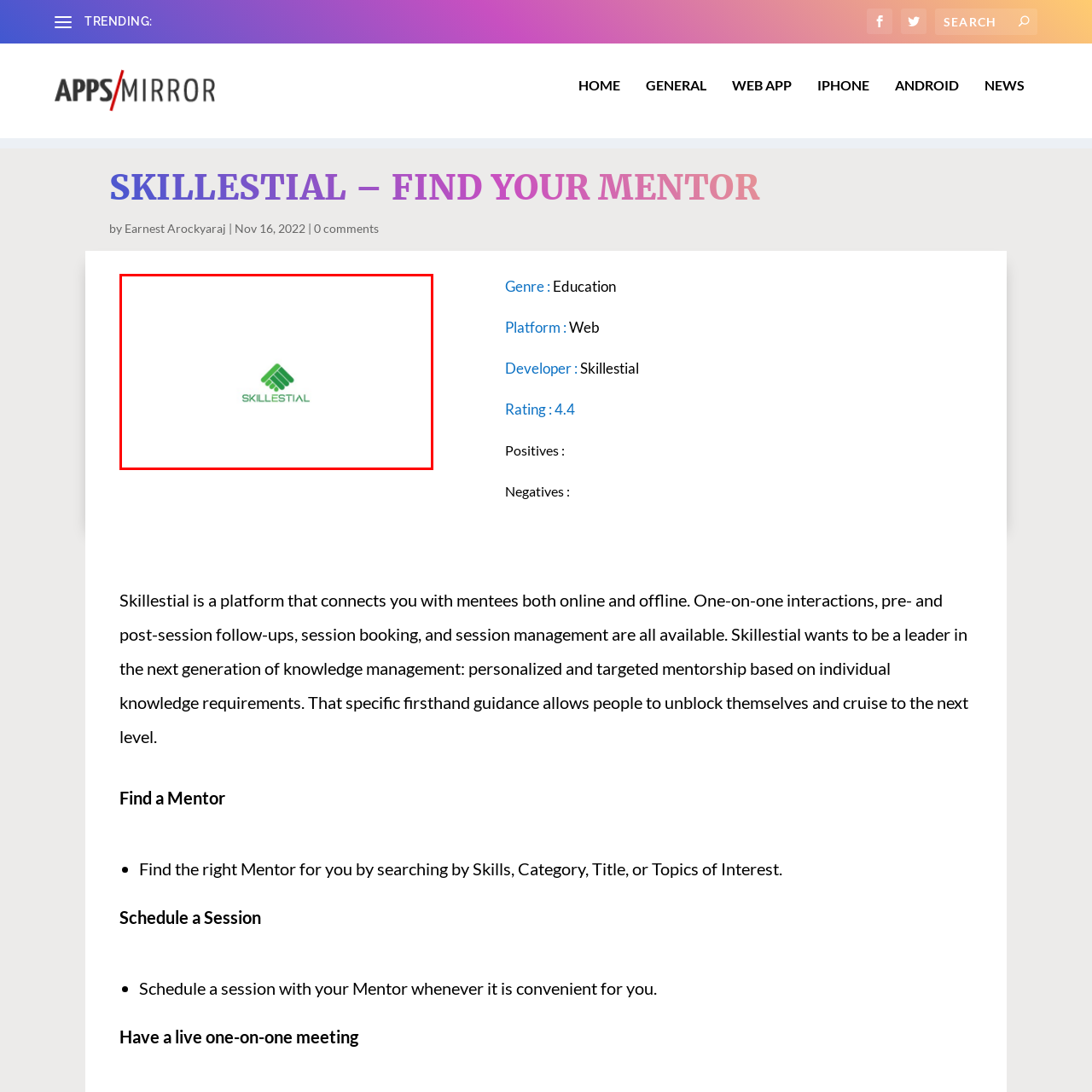What is written below the handshake graphic?
Observe the part of the image inside the red bounding box and answer the question concisely with one word or a short phrase.

SKILLESTIAL